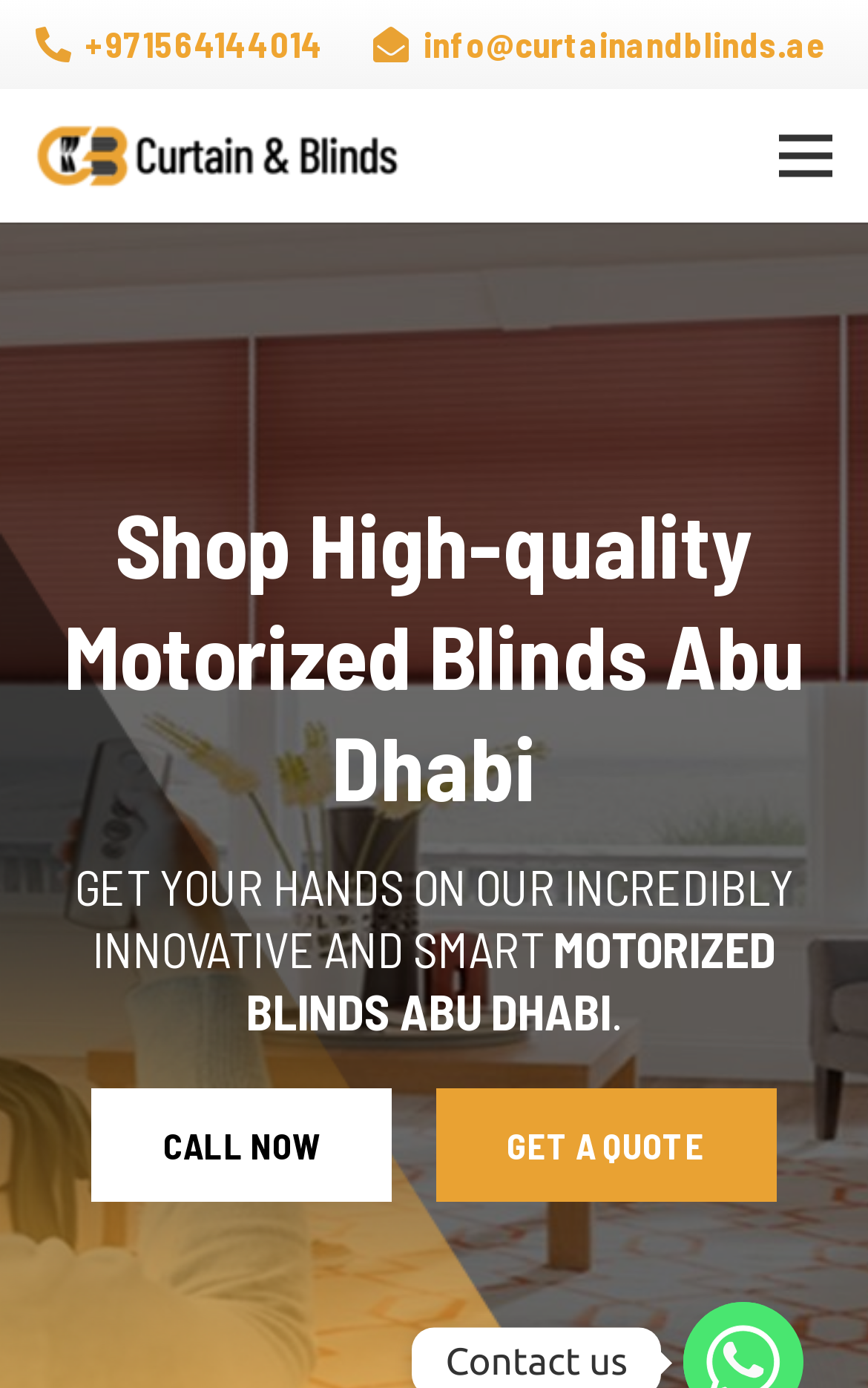Respond with a single word or short phrase to the following question: 
What is the phone number to contact?

+971564144014